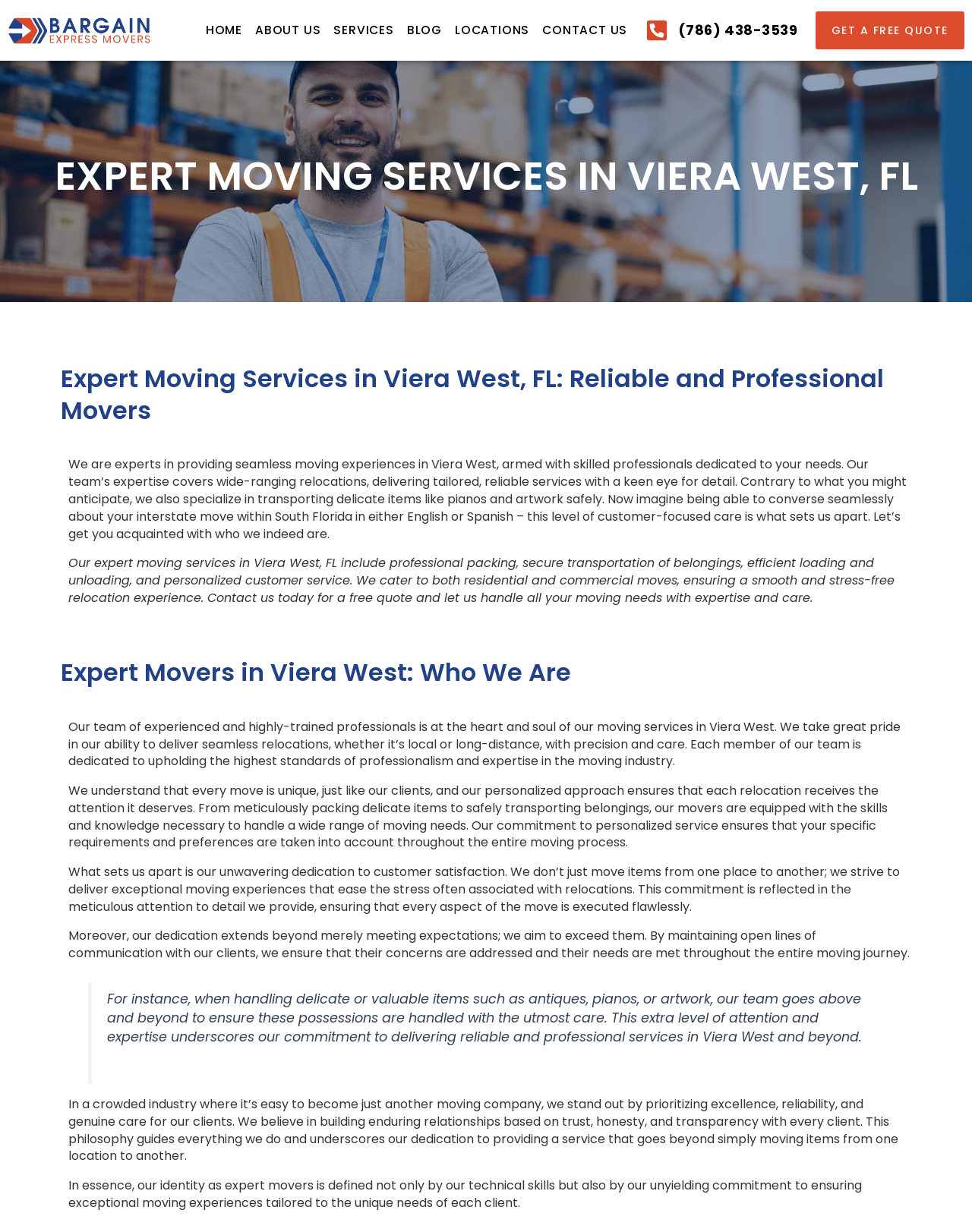Please determine the bounding box coordinates of the element's region to click in order to carry out the following instruction: "Click the 'GET A FREE QUOTE' button". The coordinates should be four float numbers between 0 and 1, i.e., [left, top, right, bottom].

[0.839, 0.009, 0.992, 0.04]